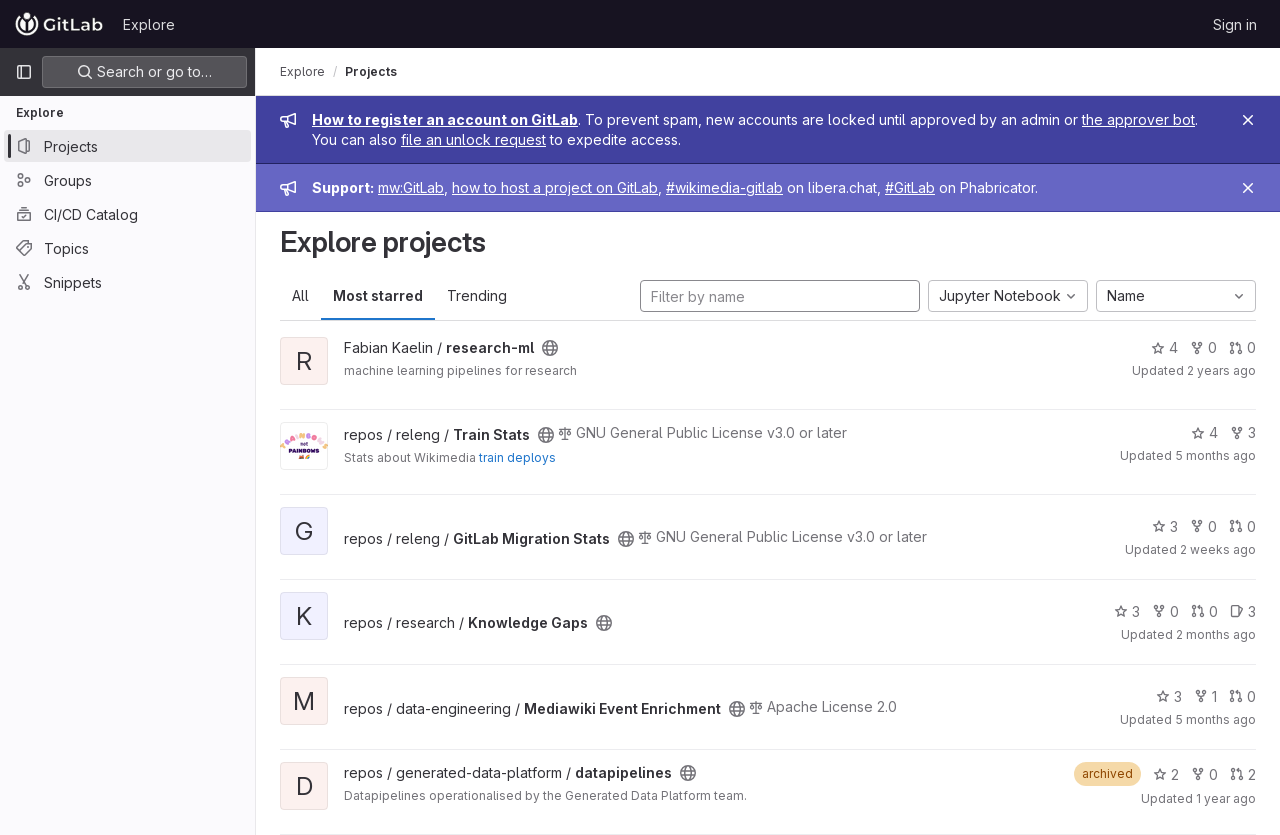Locate the bounding box coordinates of the element to click to perform the following action: 'Close the admin message'. The coordinates should be given as four float values between 0 and 1, in the form of [left, top, right, bottom].

[0.966, 0.129, 0.984, 0.158]